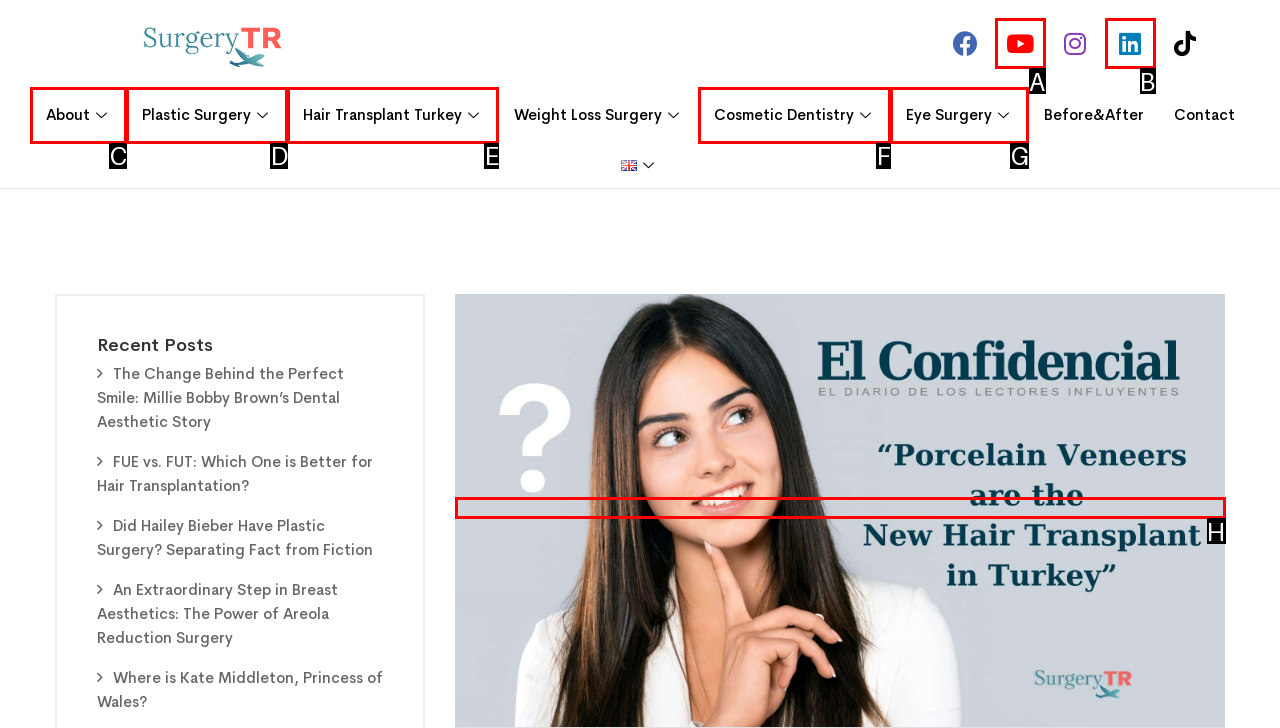Tell me which one HTML element best matches the description: Eye Surgery
Answer with the option's letter from the given choices directly.

G